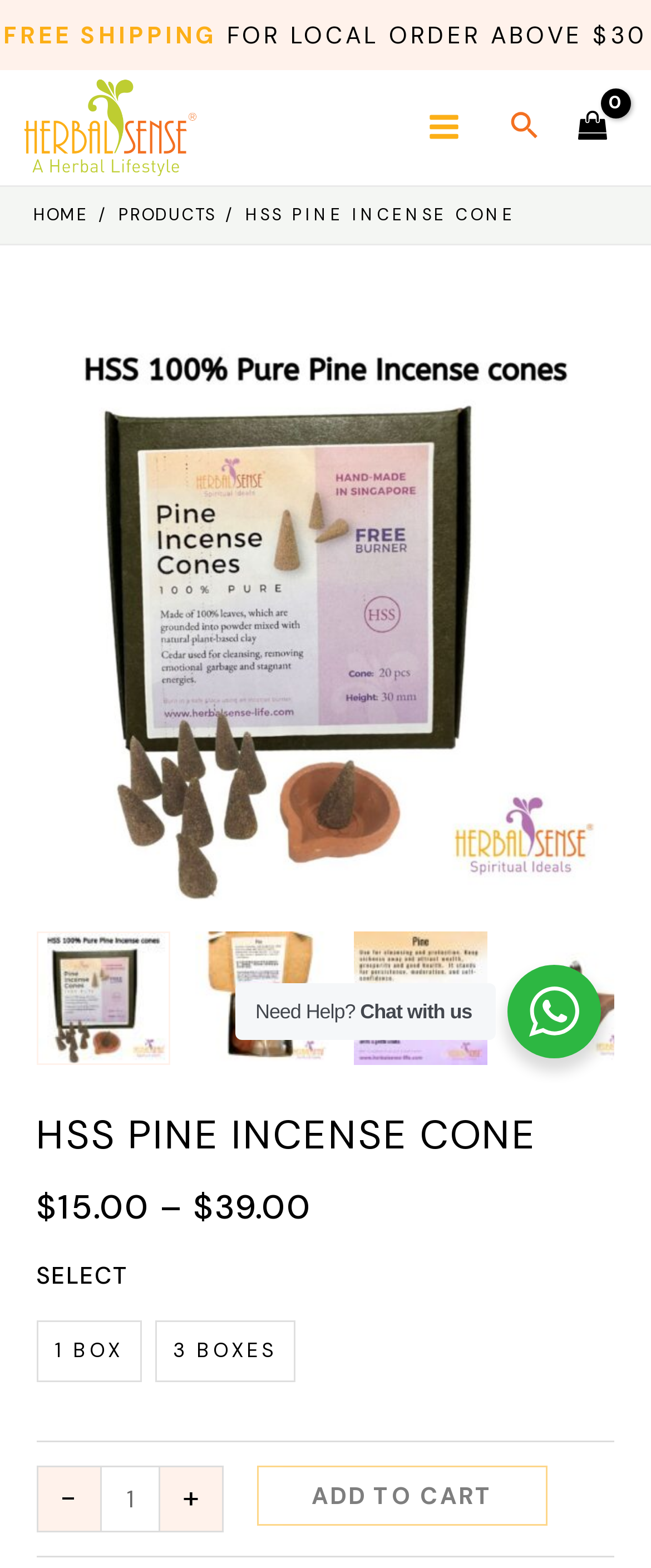Identify the bounding box coordinates for the UI element described as: "Add to cart".

[0.396, 0.935, 0.841, 0.973]